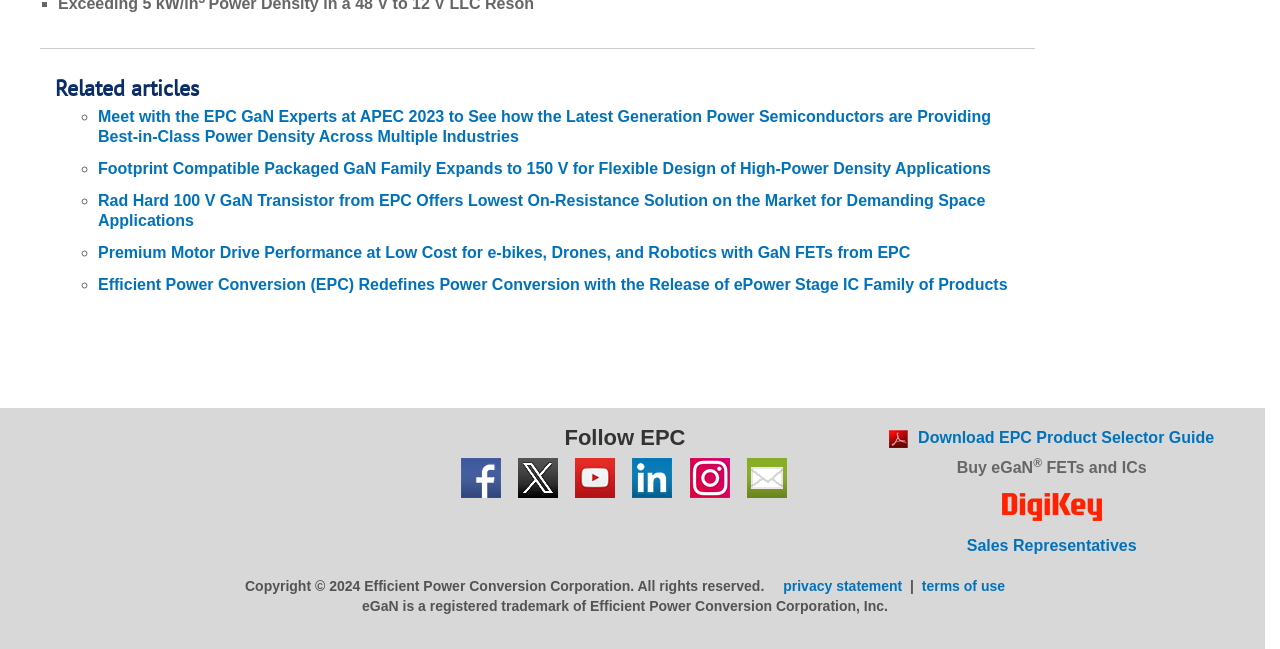Please pinpoint the bounding box coordinates for the region I should click to adhere to this instruction: "Follow EPC on Facebook".

[0.357, 0.706, 0.395, 0.768]